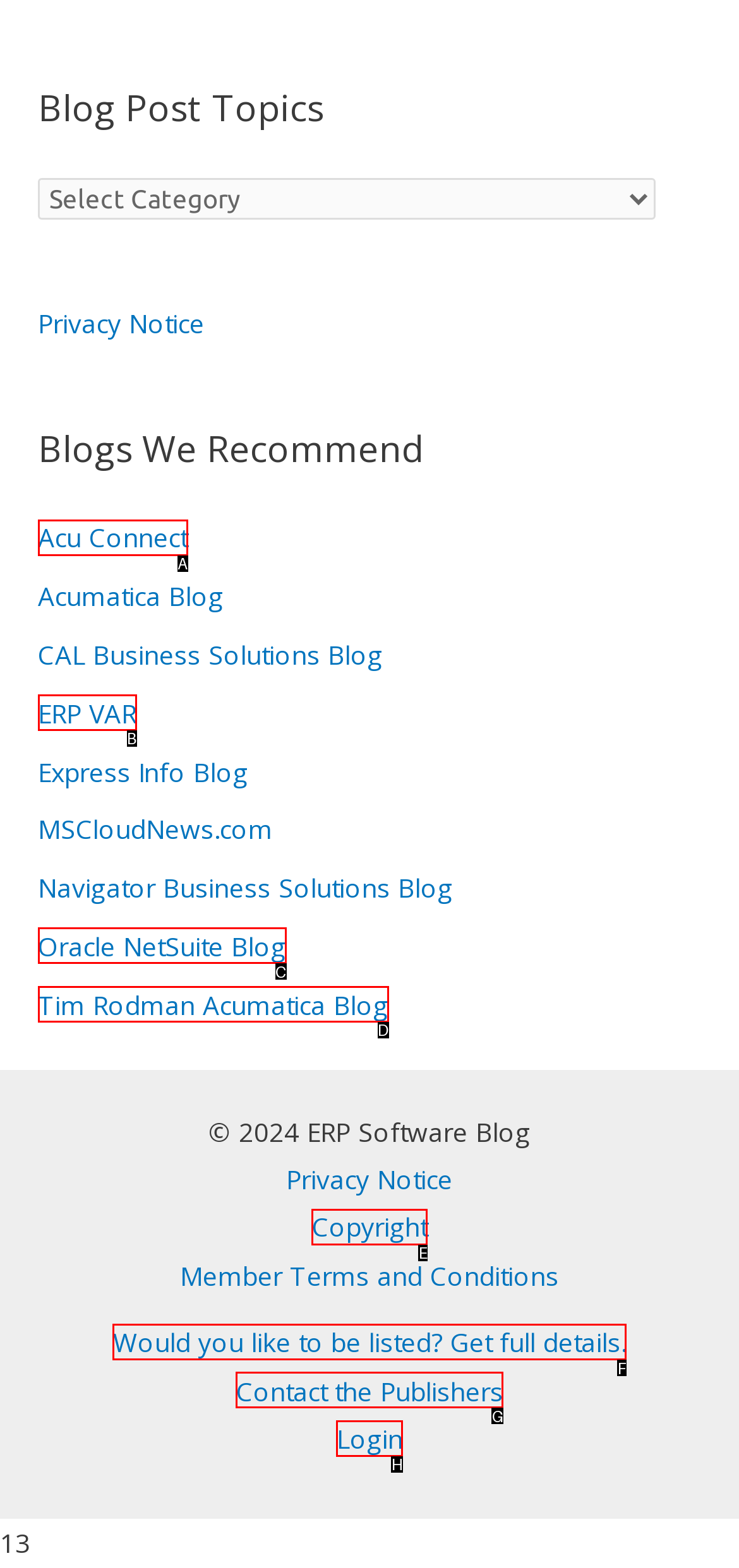Determine which option should be clicked to carry out this task: Contact us
State the letter of the correct choice from the provided options.

None